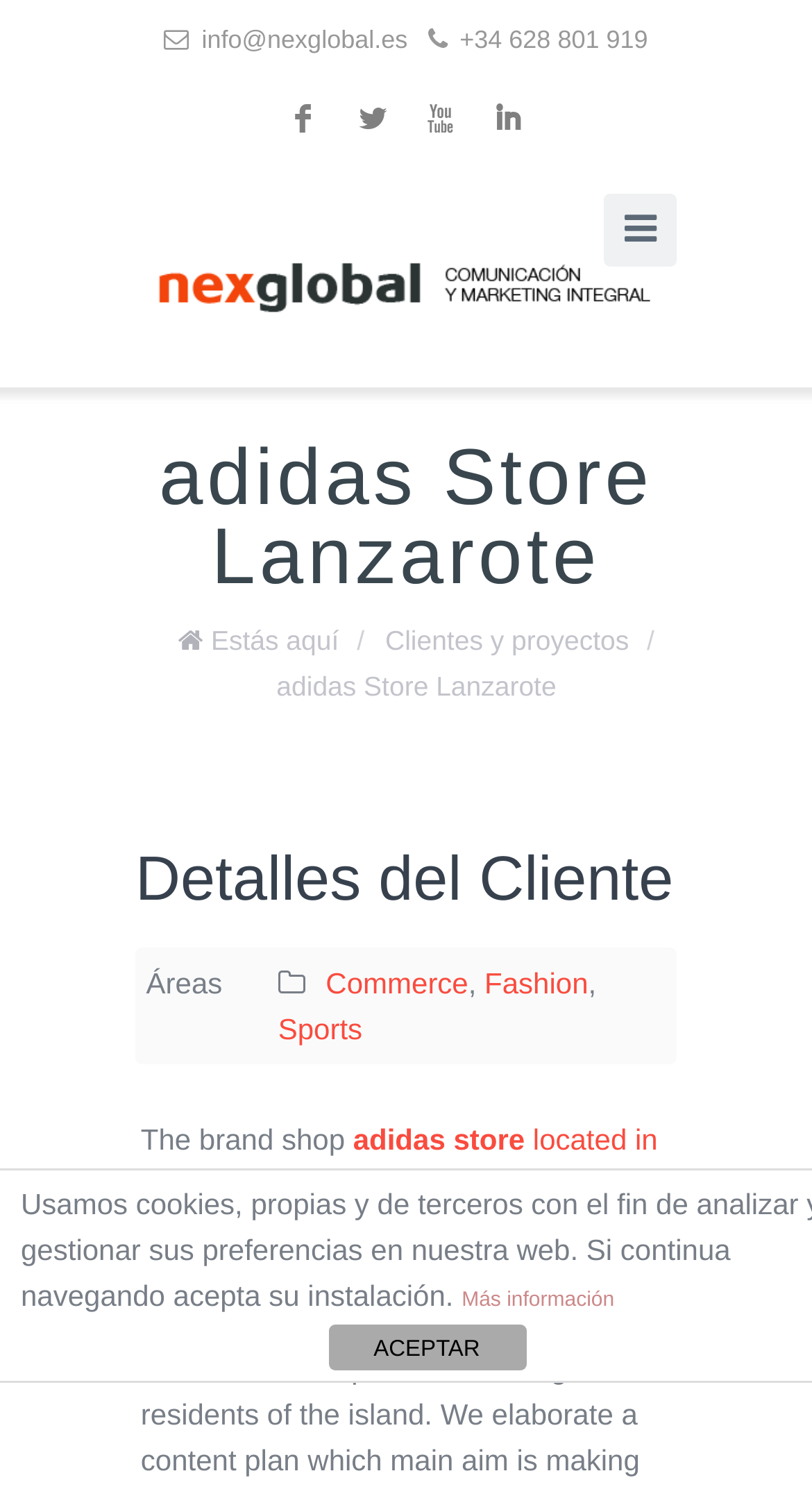Summarize the webpage with a detailed and informative caption.

The webpage is about NexGlobal, a digital marketing and communication company, specifically showcasing their work with adidas Store Lanzarote. 

At the top, there are two contact links, "info@nexglobal.es" and "+34 628 801 919", positioned side by side, followed by four social media links, "F", "L", "X", and "I", also aligned horizontally. 

Below these, there is a prominent link "NexGlobal" with an accompanying image of the company's logo. To the right of the logo, there is a link with a shopping bag icon. 

The main content area begins with a heading "adidas Store Lanzarote" and a breadcrumb navigation with links "Estás aquí", "Clientes y proyectos", and "adidas Store Lanzarote". 

Further down, there is a section with a heading "Detalles del Cliente" and a list of areas, including "Commerce", "Fashion", and "Sports", separated by commas. 

Below this, there is a brief description of the adidas store, stating it is a brand shop located in Lanzarote. 

At the bottom of the page, there are two links, "Más información" and "ACEPTAR", positioned side by side.